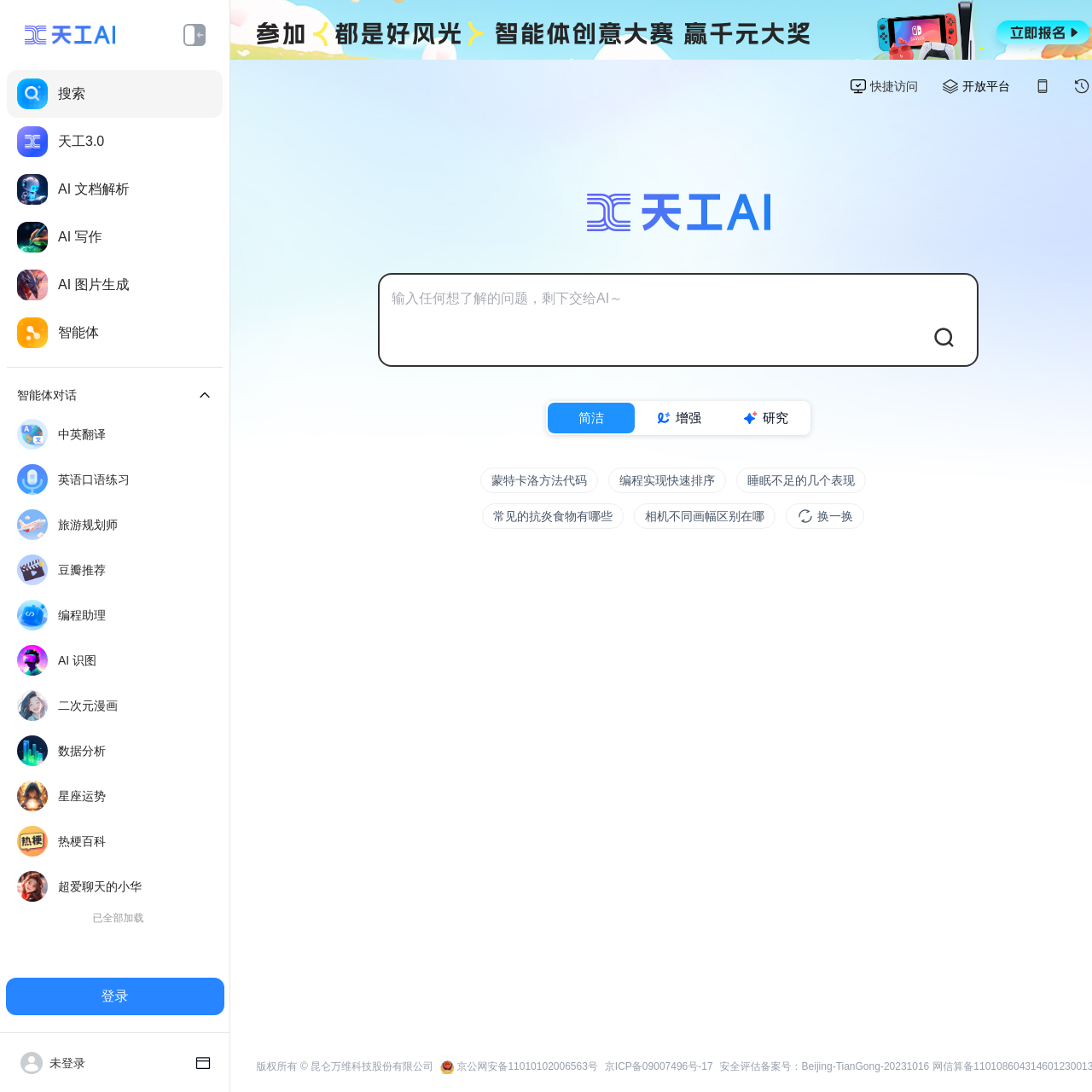Give a concise answer using only one word or phrase for this question:
What are the three modes of the AI assistant?

简洁, 增强, 研究